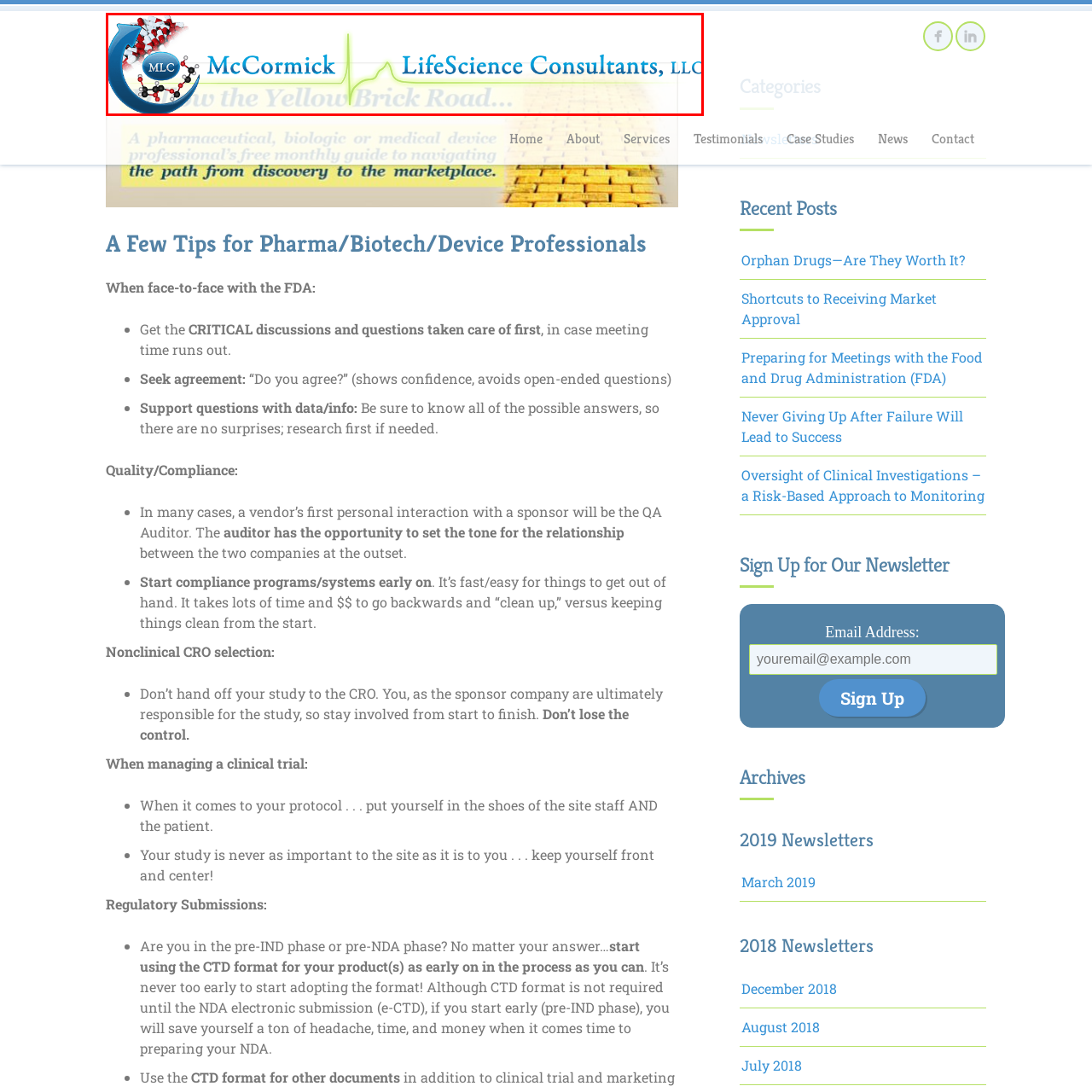What is the design element in the backdrop?
Please focus on the image surrounded by the red bounding box and provide a one-word or phrase answer based on the image.

Subtle grid pattern